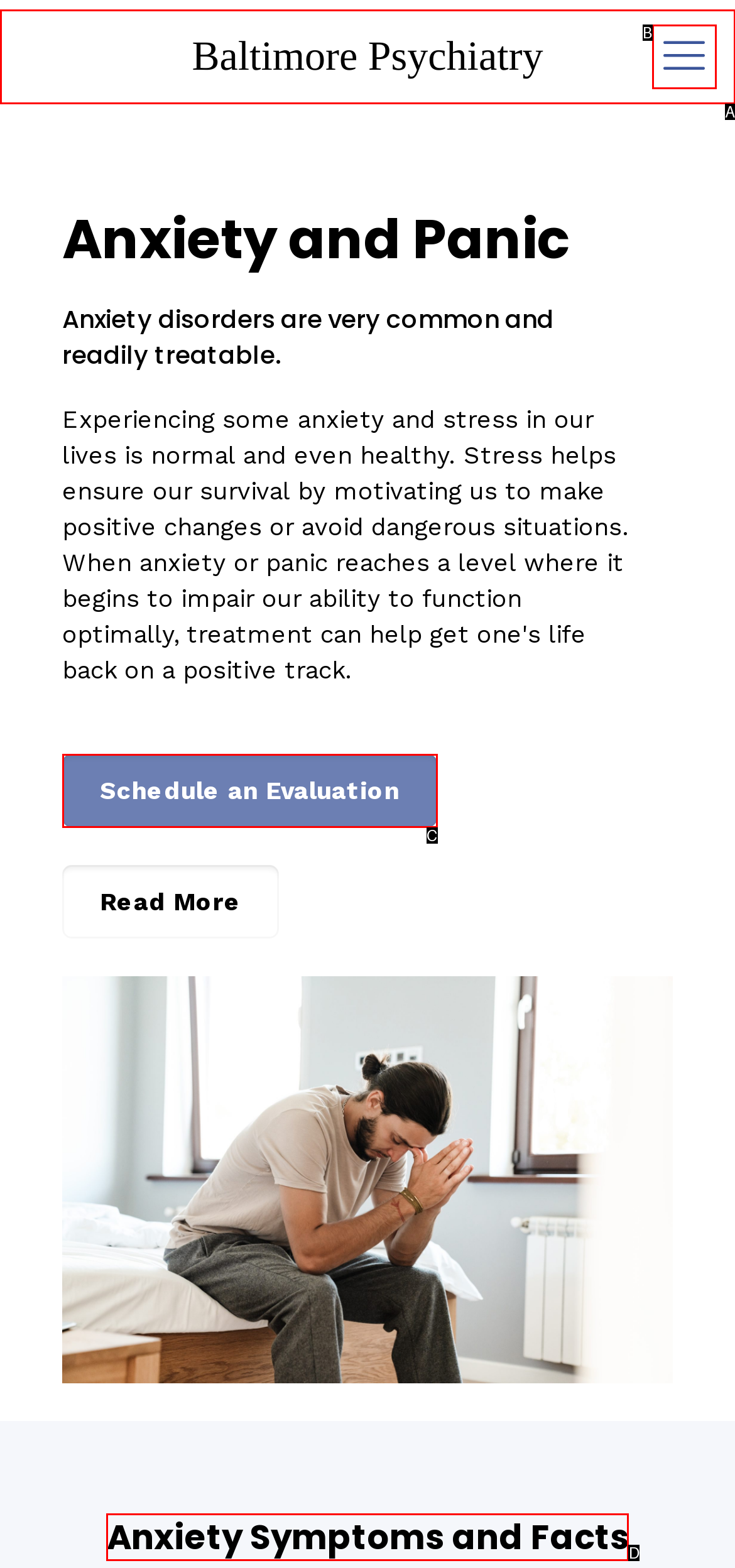Tell me which option best matches the description: Anxiety Symptoms and Facts
Answer with the option's letter from the given choices directly.

D